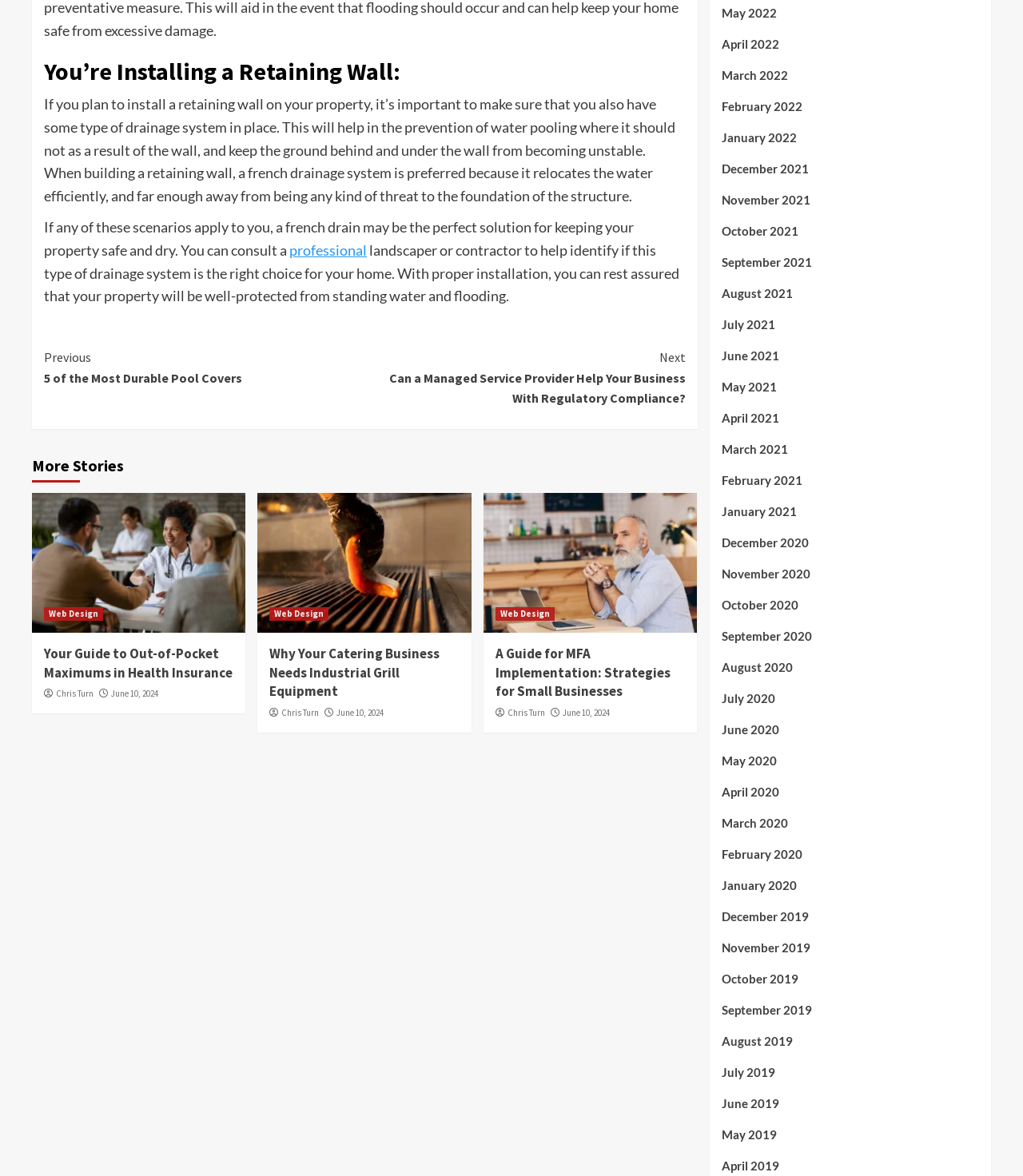Locate the bounding box coordinates of the element that should be clicked to execute the following instruction: "Explore 'A Guide for MFA Implementation: Strategies for Small Businesses'".

[0.484, 0.548, 0.67, 0.597]